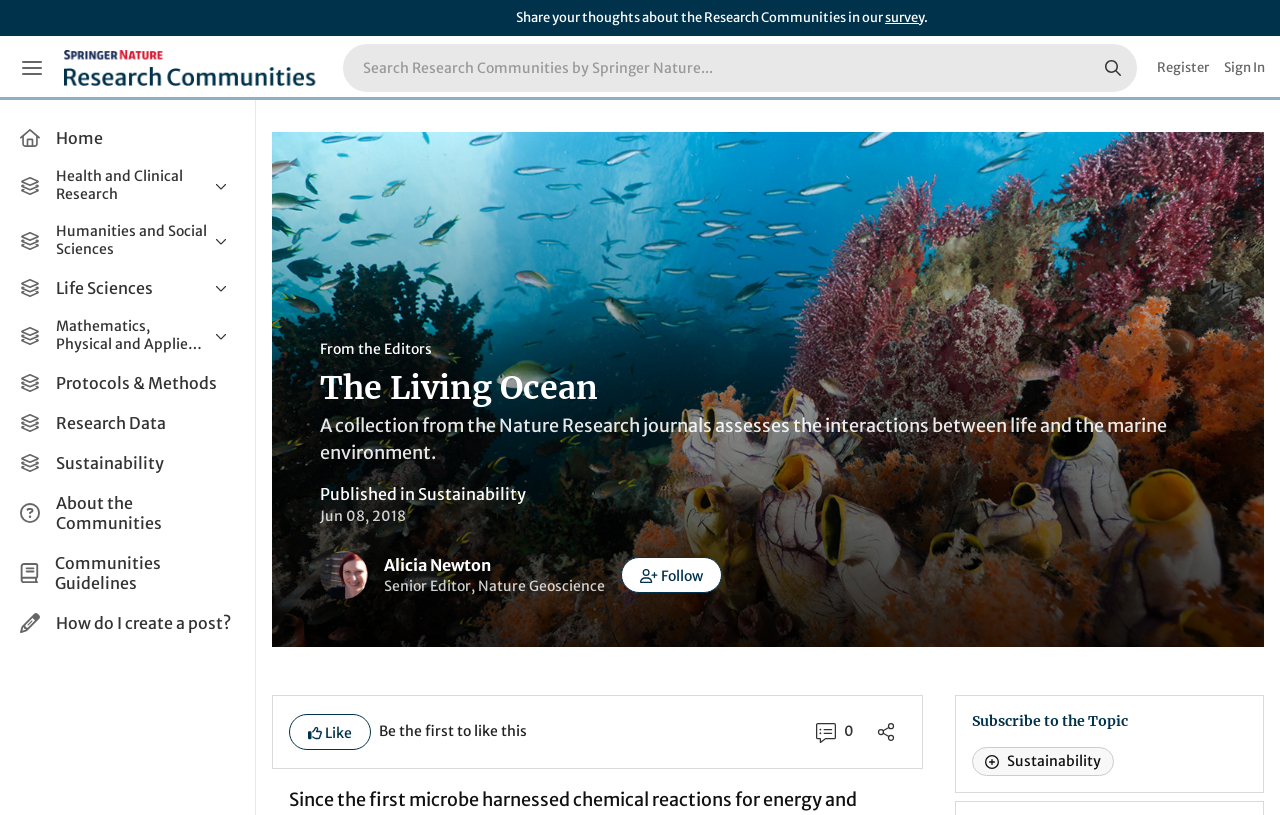What is the position of the 'Register' link?
Offer a detailed and exhaustive answer to the question.

The position of the 'Register' link can be determined by analyzing its bounding box coordinates. The x1 and x2 coordinates indicate that it is located on the right side of the screen, while the y1 and y2 coordinates indicate that it is located near the top of the screen.